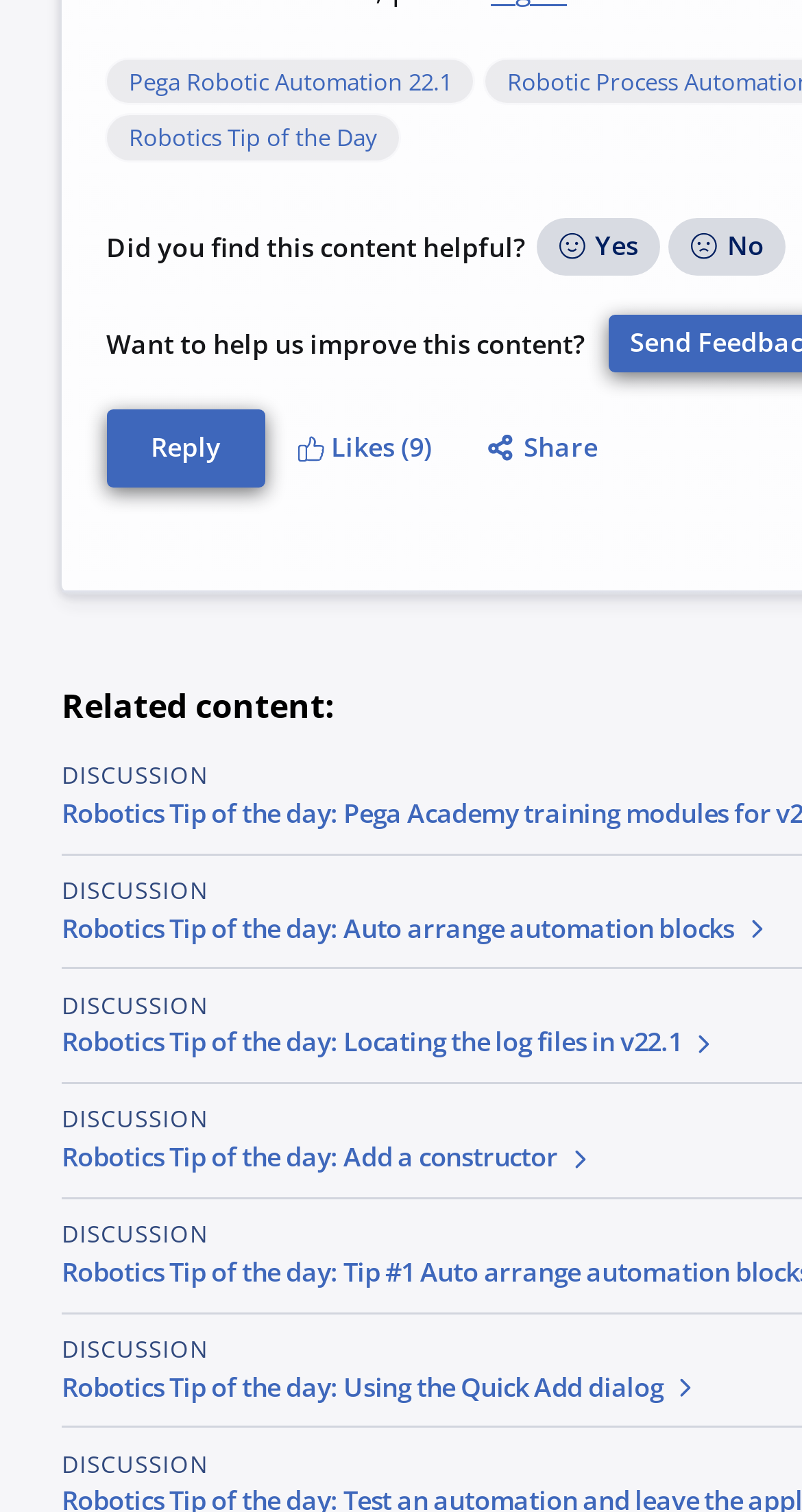Identify the bounding box coordinates of the region I need to click to complete this instruction: "Click 'Find usages of objects or automations'".

[0.28, 0.292, 0.883, 0.315]